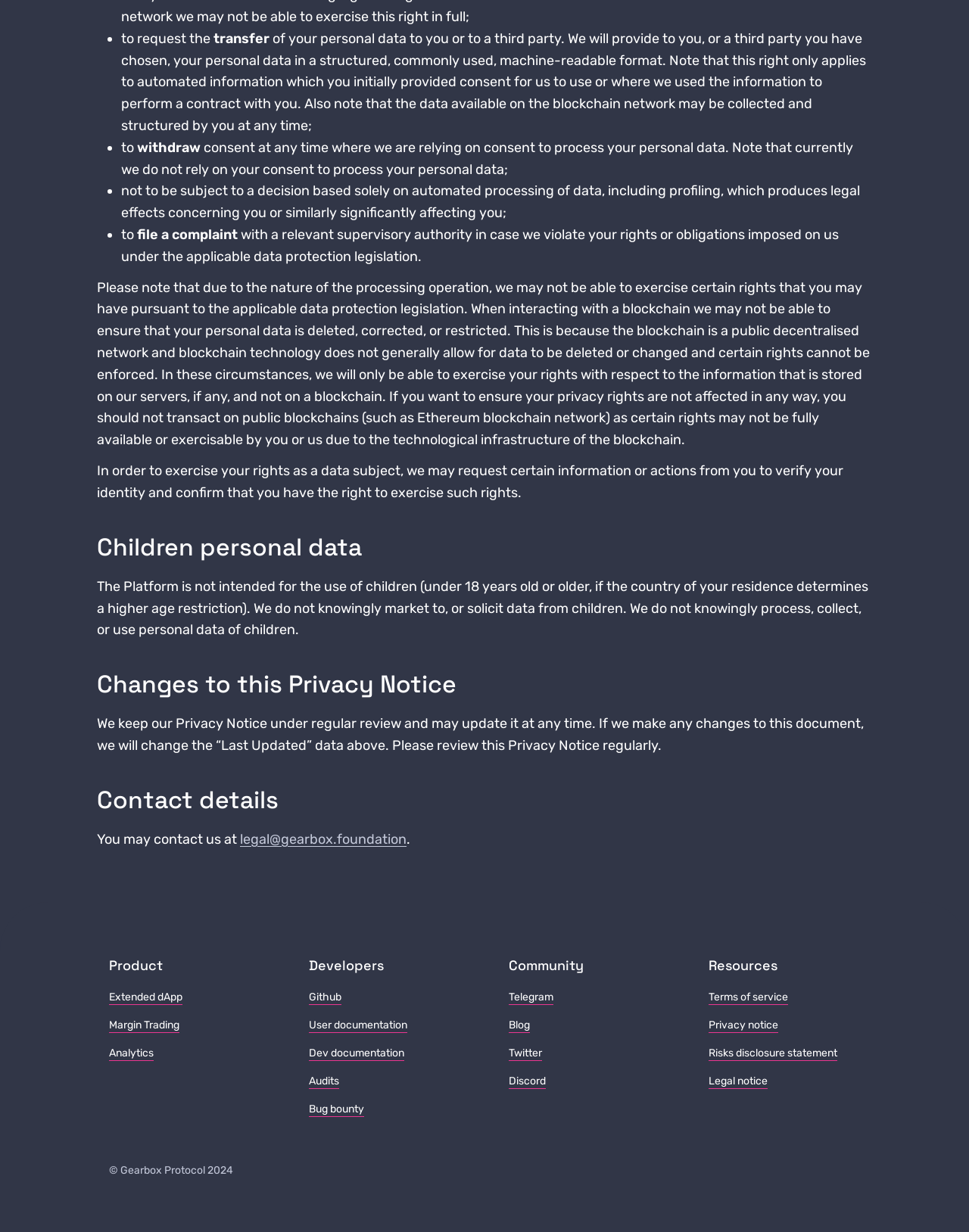Using the details from the image, please elaborate on the following question: What is the last section of the webpage?

The last section of the webpage contains copyright information, including the copyright symbol, the name 'Gearbox Protocol', and the year '2024'.